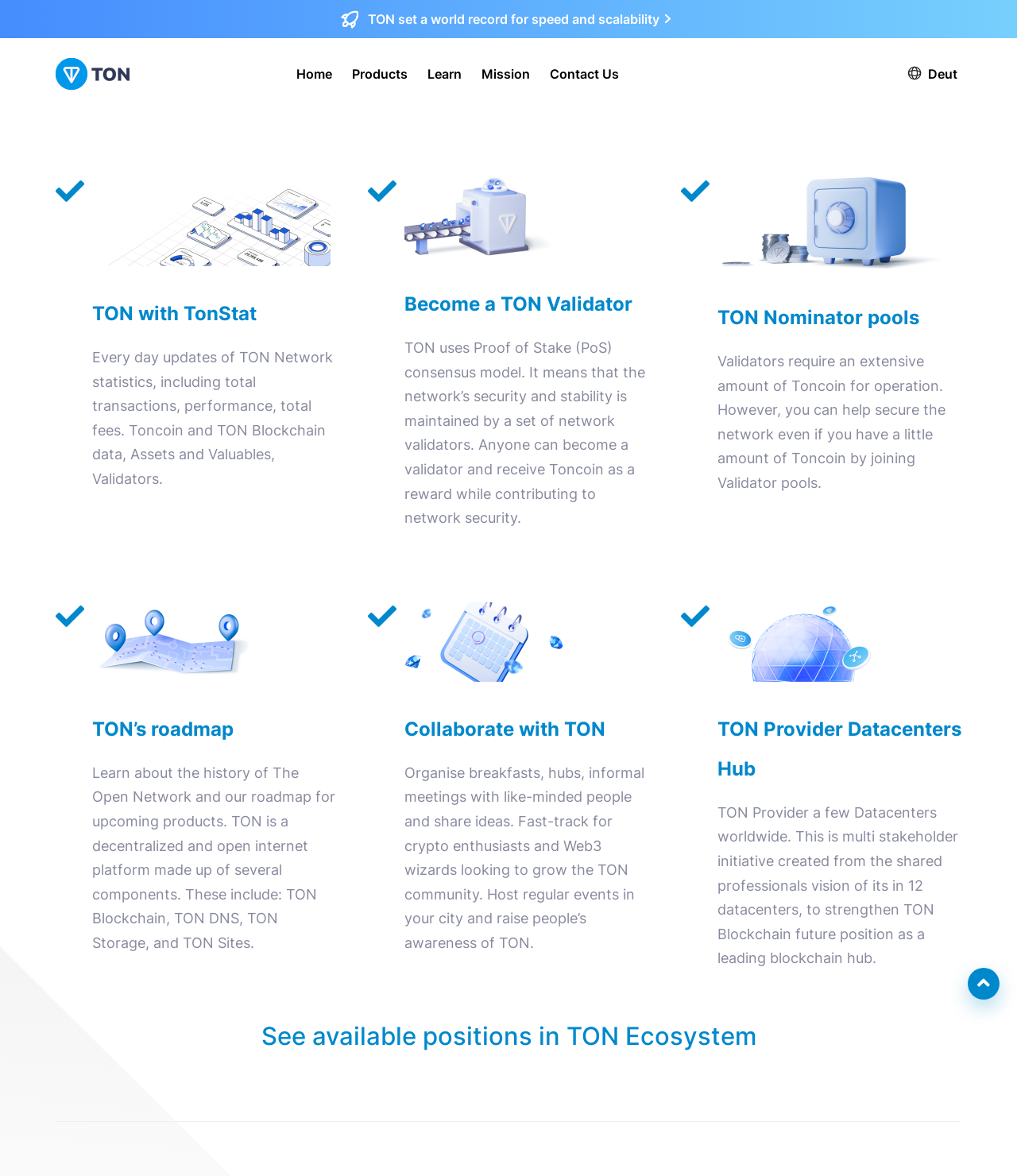Explain the webpage in detail.

This webpage is about TON (The Open Network) technologies and its ecosystem. At the top, there is a link "TON set a world record for speed and scalability" with two images on either side. Below this, there is a navigation menu with links to "Home", "Products", "Learn", "Mission", "Contact Us", and "Deut". 

On the main content area, there are four sections. The first section is about TON with TonStat, which provides daily updates of TON Network statistics. There is an image and a link to "TON with TonStat" on the left, and a paragraph of text on the right.

The second section is about becoming a TON Validator, which involves contributing to network security and receiving Toncoin as a reward. There is an image and a link to "Become a TON Validator" on the left, and a paragraph of text on the right.

The third section is about TON Nominator pools, which allows users to help secure the network even with a small amount of Toncoin. There is an image and a link to "TON Nominator pools" on the left, and a paragraph of text on the right.

The fourth section is about TON's roadmap, which includes its history and upcoming products. There is an image and a link to "TON's roadmap" on the left, and a paragraph of text on the right. Below this, there are three more sections about collaborating with TON, TON Provider Datacenters Hub, and available positions in the TON Ecosystem.

At the bottom right corner, there is a button with an icon.